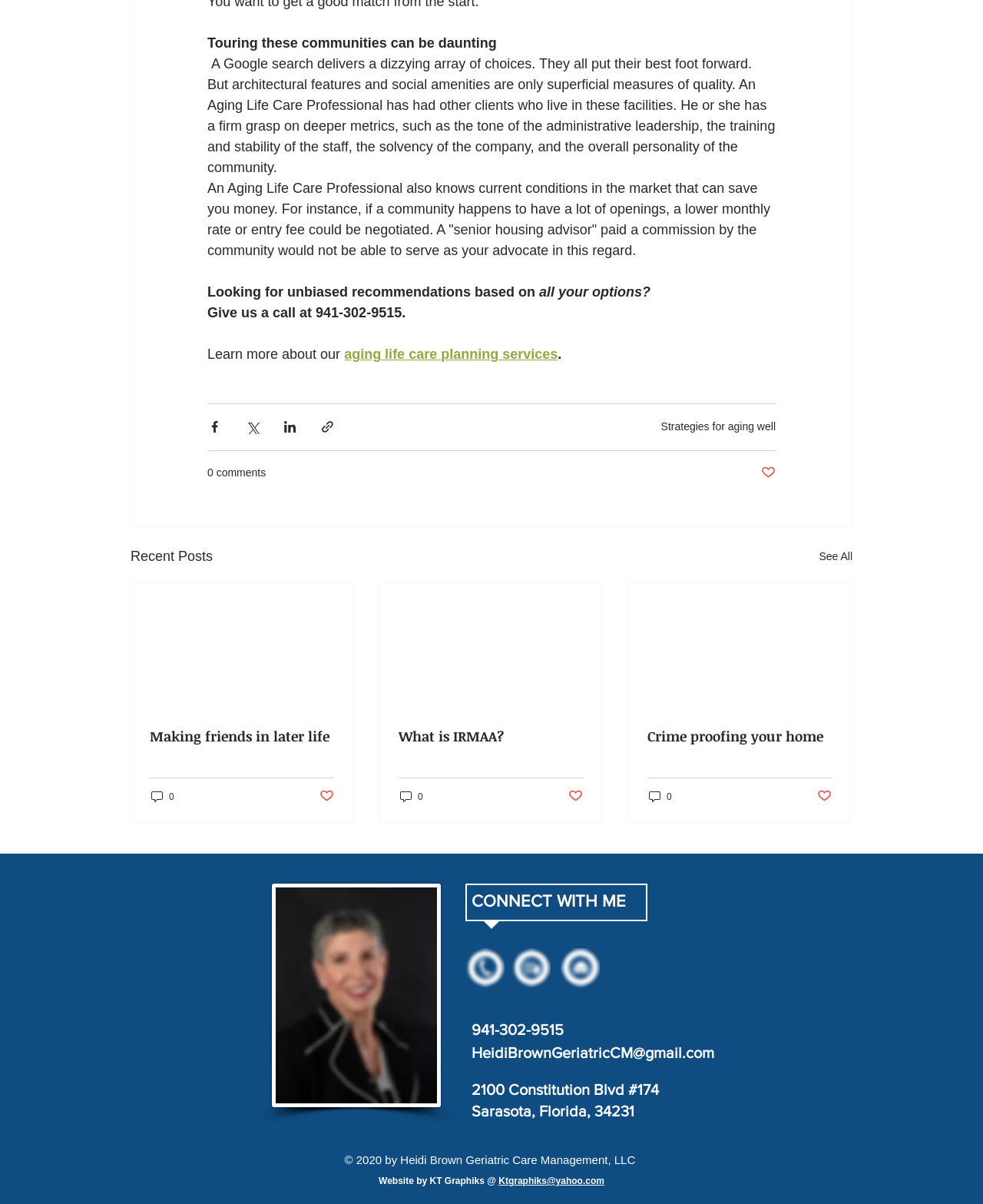Can you show the bounding box coordinates of the region to click on to complete the task described in the instruction: "Learn more about aging life care planning services"?

[0.35, 0.288, 0.567, 0.3]